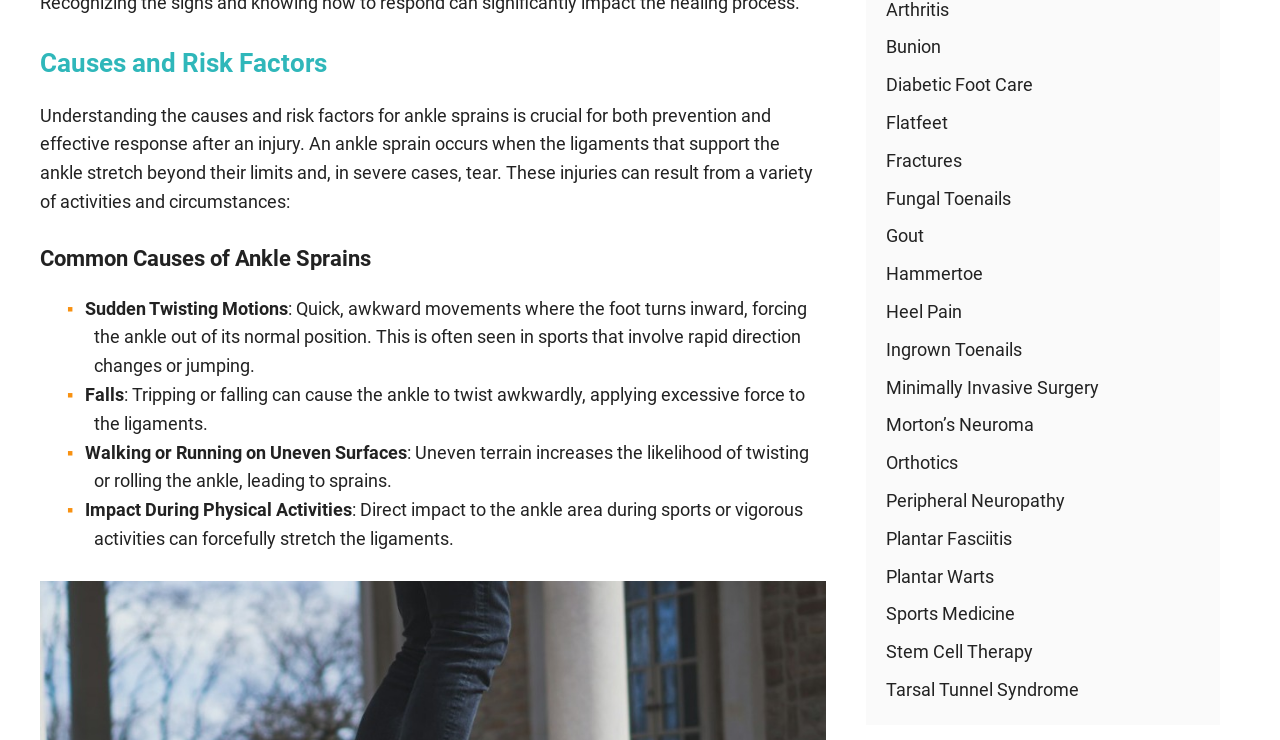Based on the provided description, "Tarsal Tunnel Syndrome", find the bounding box of the corresponding UI element in the screenshot.

[0.692, 0.917, 0.843, 0.946]